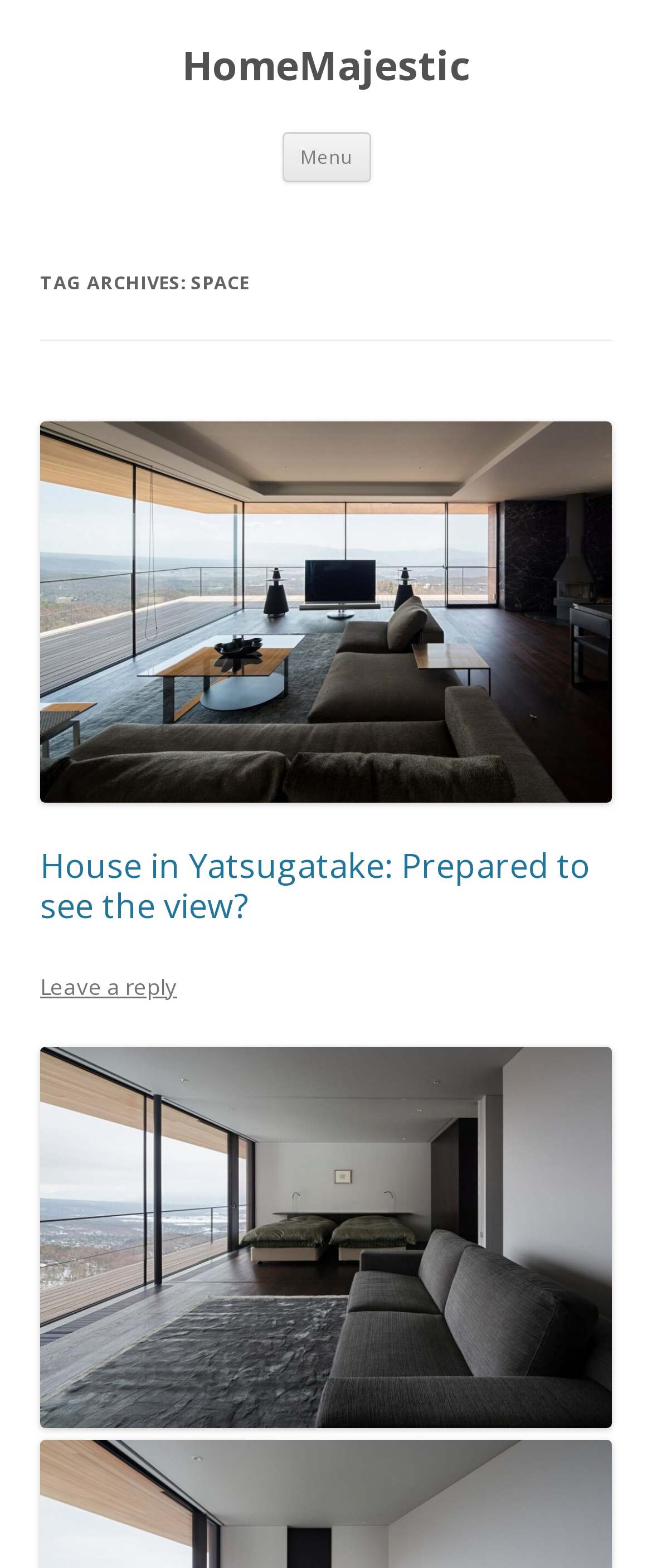How many images are on this webpage?
Answer the question with a single word or phrase derived from the image.

2